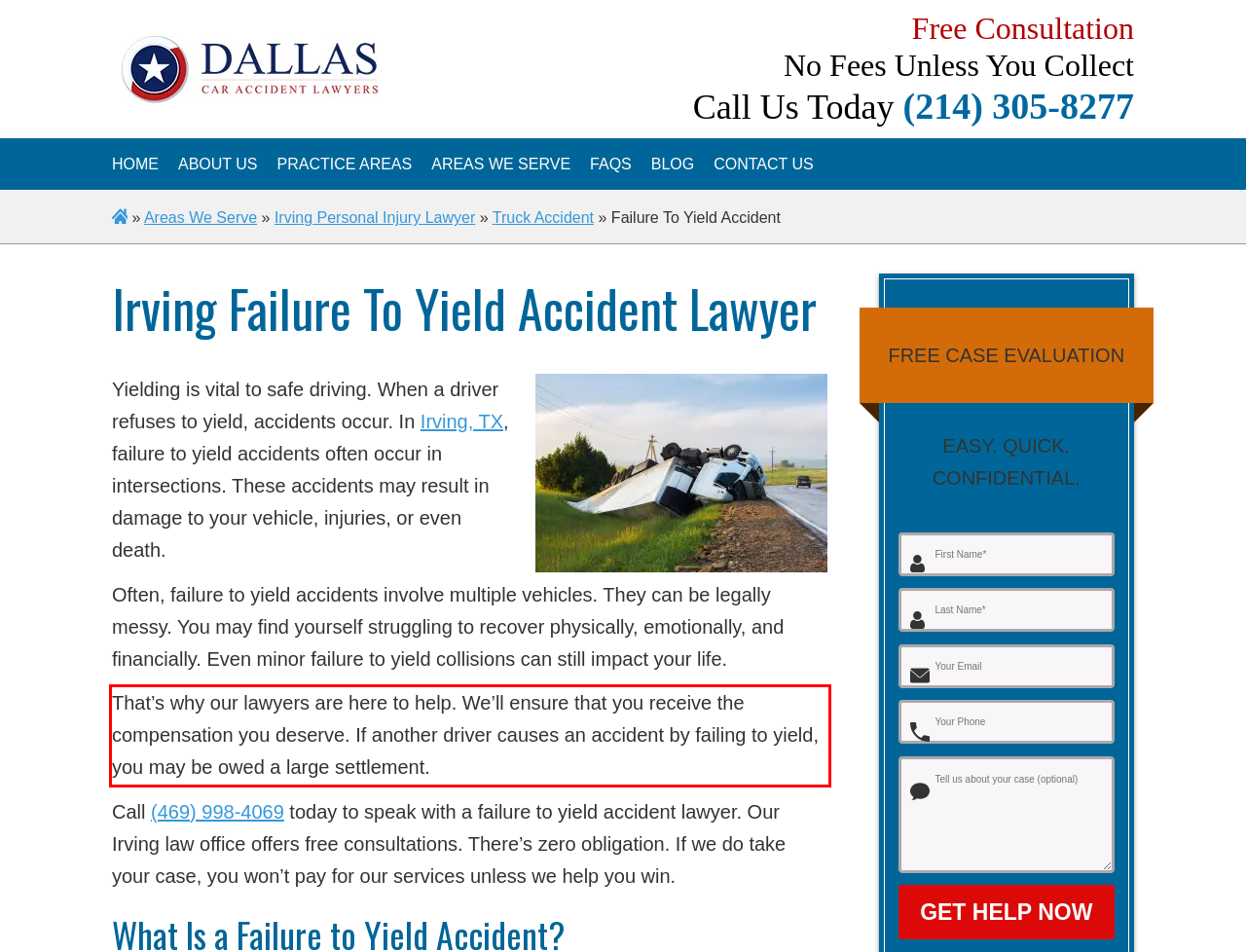Perform OCR on the text inside the red-bordered box in the provided screenshot and output the content.

That’s why our lawyers are here to help. We’ll ensure that you receive the compensation you deserve. If another driver causes an accident by failing to yield, you may be owed a large settlement.